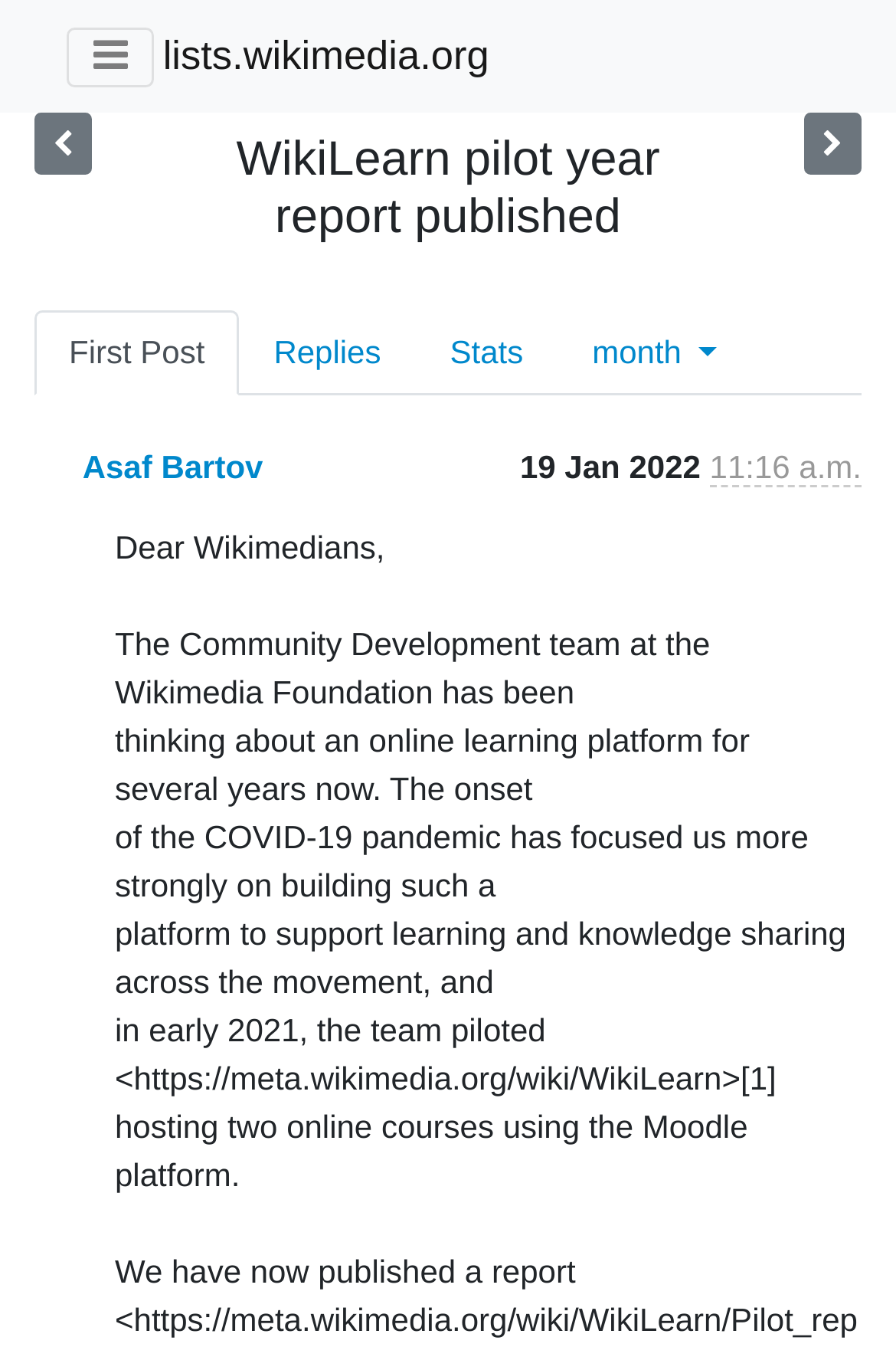Calculate the bounding box coordinates for the UI element based on the following description: "Threads by month". Ensure the coordinates are four float numbers between 0 and 1, i.e., [left, top, right, bottom].

[0.622, 0.231, 0.839, 0.294]